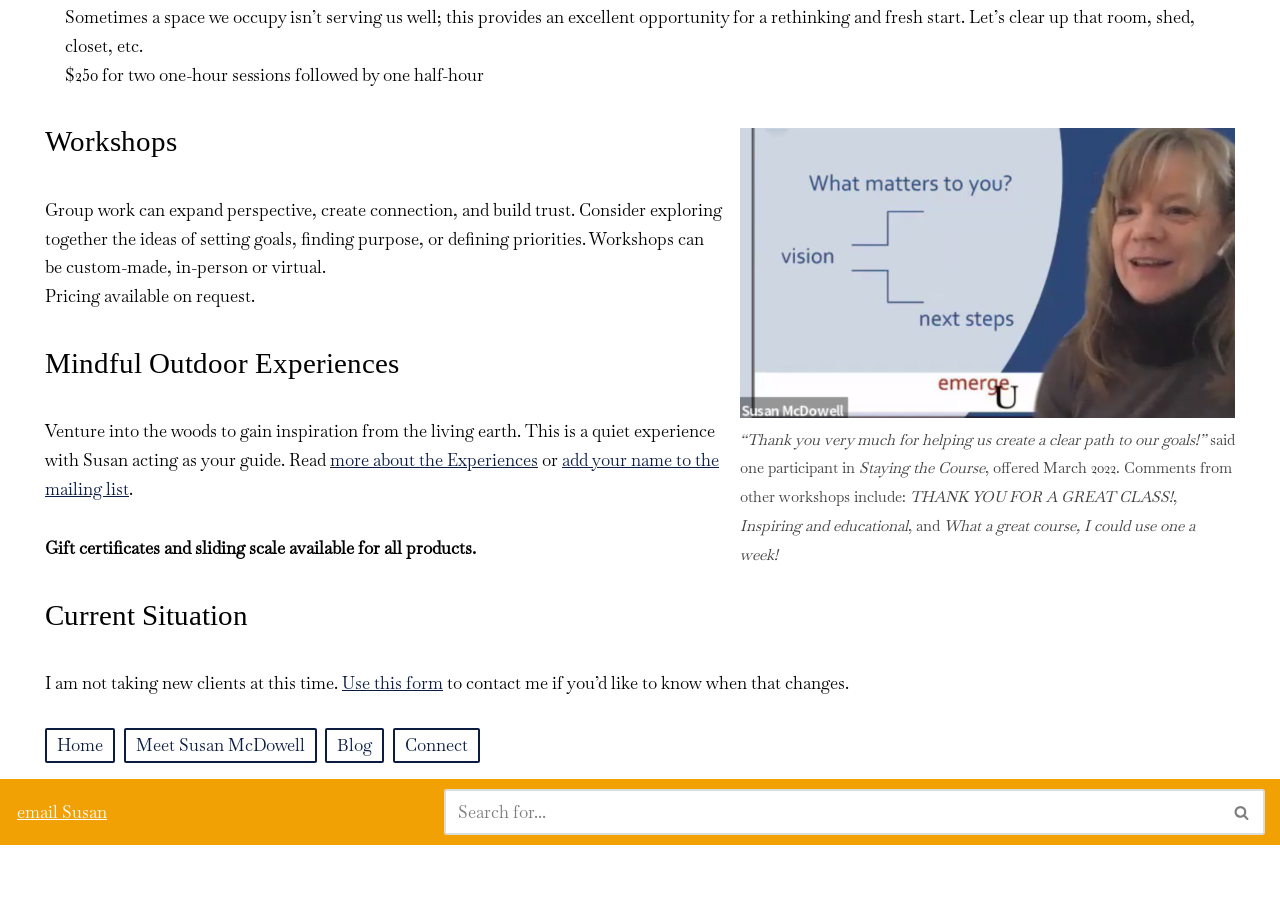Find the coordinates for the bounding box of the element with this description: "Blog".

[0.254, 0.811, 0.3, 0.85]